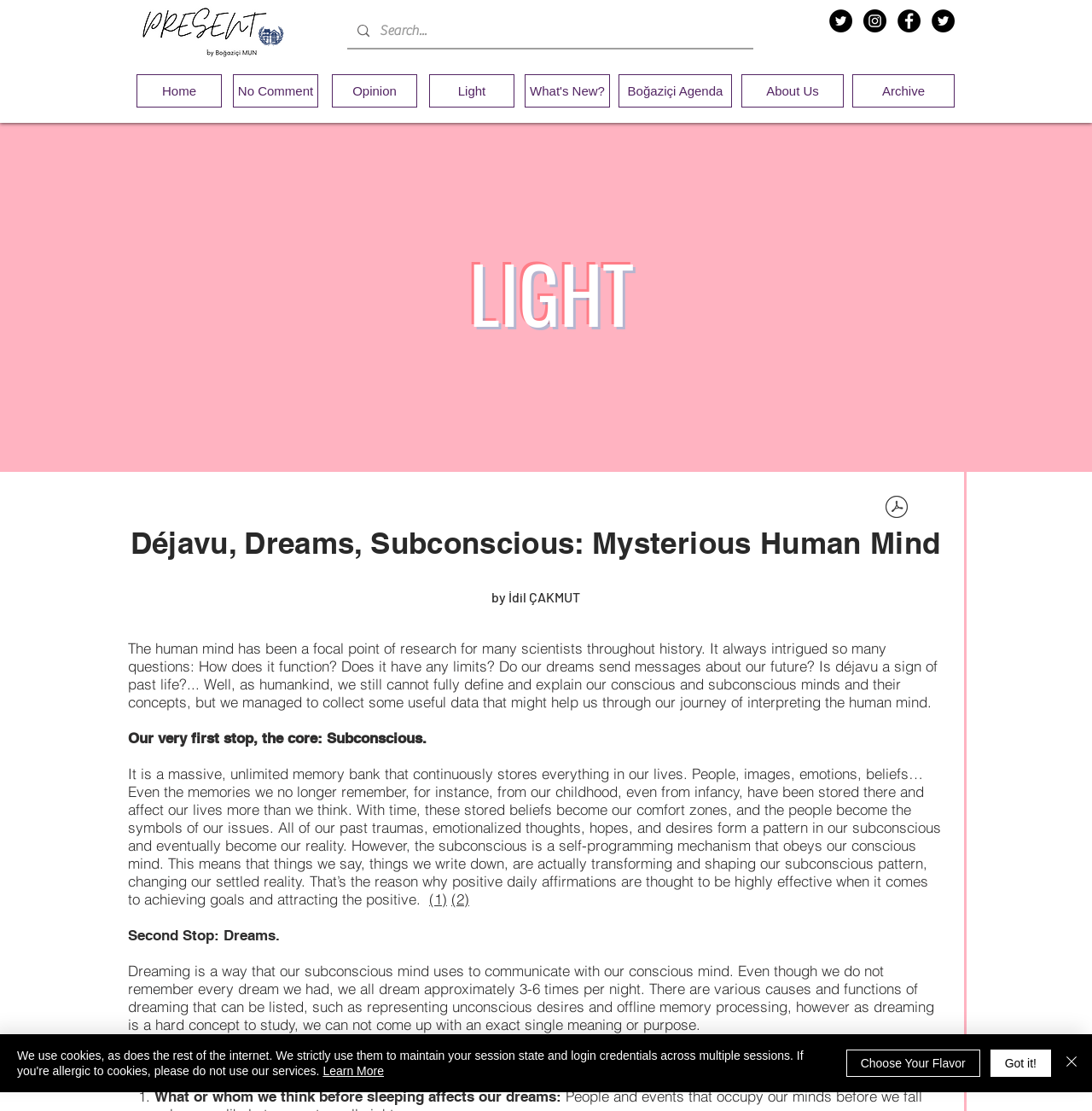Can you pinpoint the bounding box coordinates for the clickable element required for this instruction: "Go to Home page"? The coordinates should be four float numbers between 0 and 1, i.e., [left, top, right, bottom].

[0.125, 0.067, 0.203, 0.097]